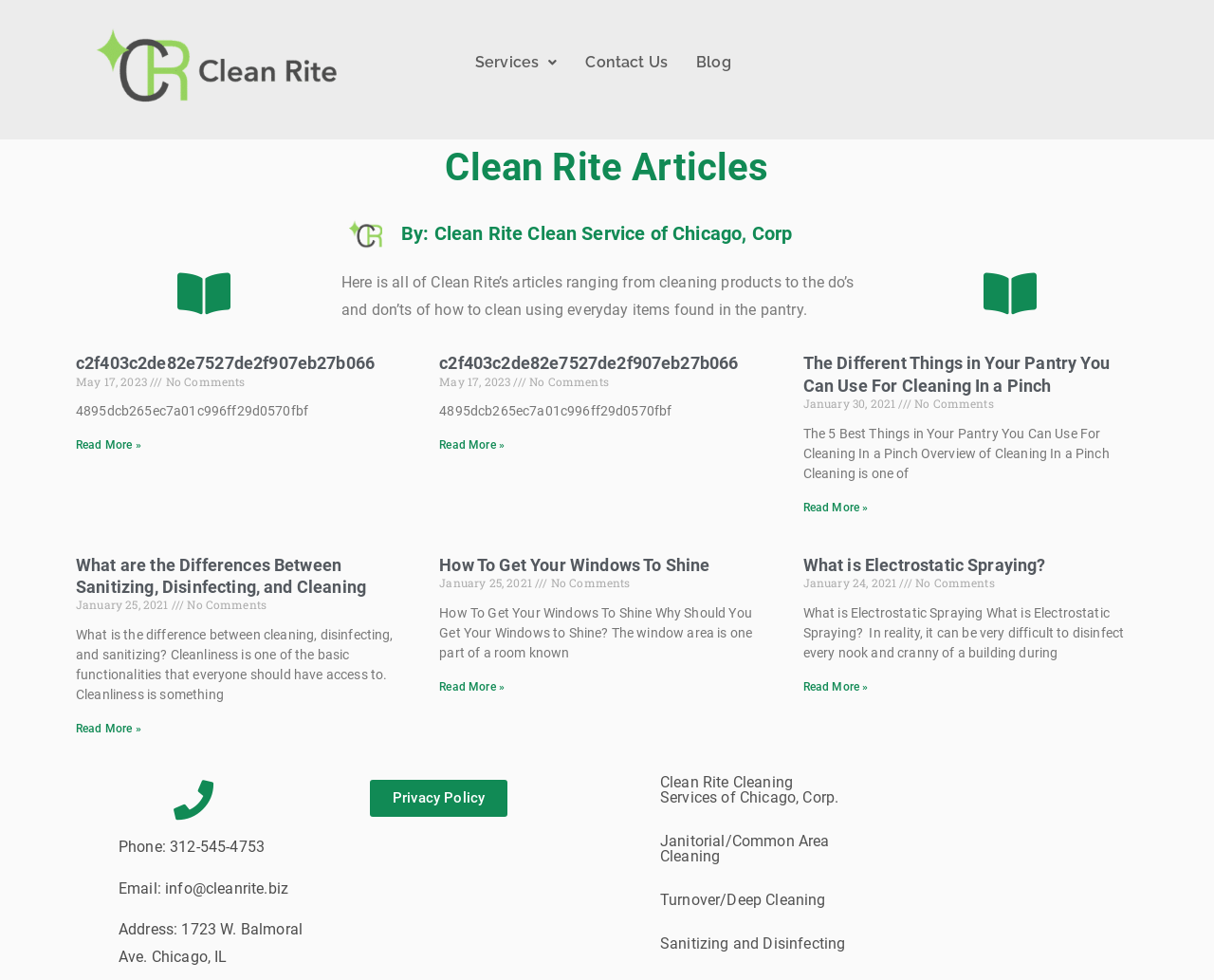Please identify the bounding box coordinates of the region to click in order to complete the given instruction: "Read the article 'The Different Things in Your Pantry You Can Use For Cleaning In a Pinch'". The coordinates should be four float numbers between 0 and 1, i.e., [left, top, right, bottom].

[0.661, 0.36, 0.938, 0.405]